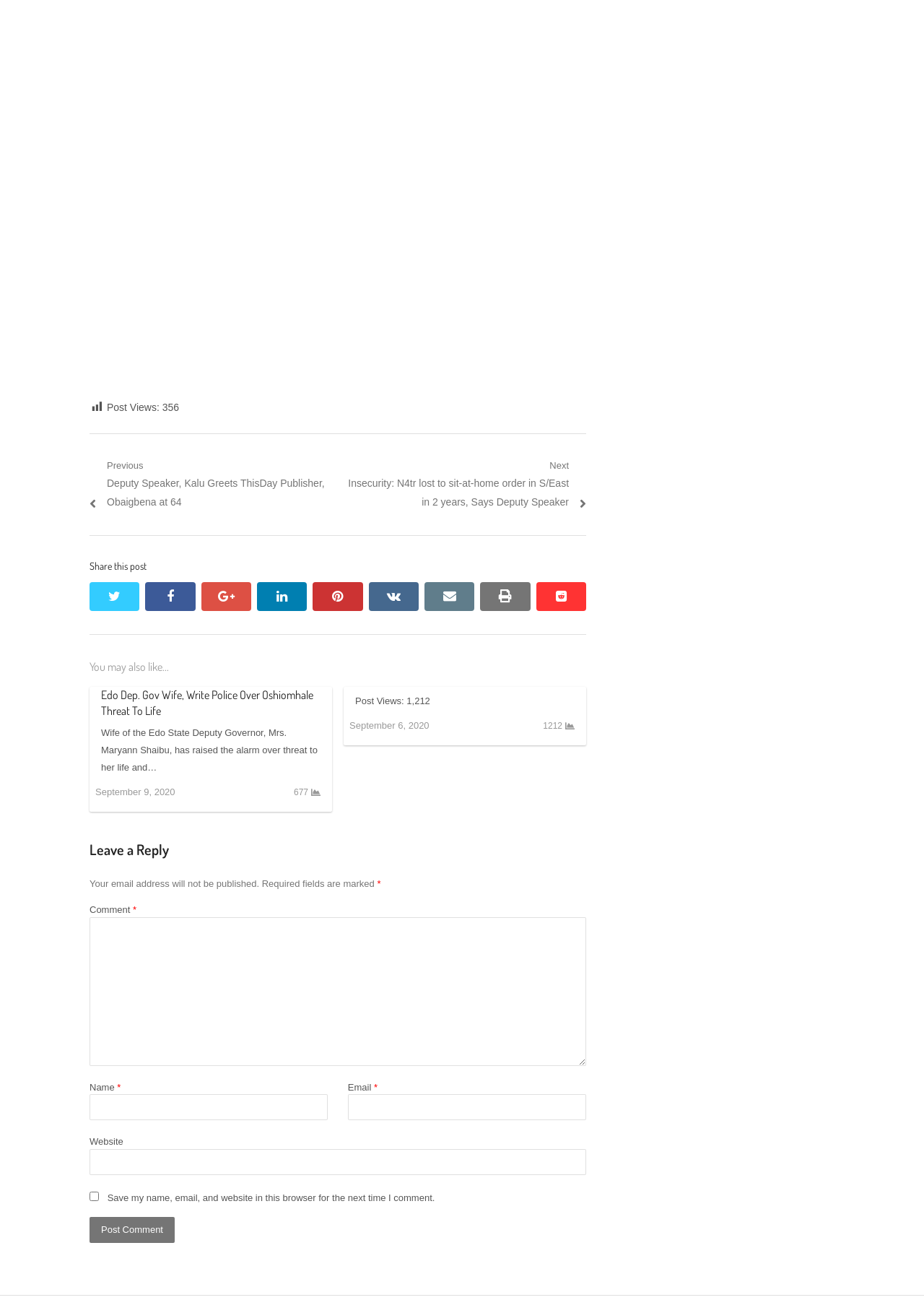Please provide a short answer using a single word or phrase for the question:
How many social media sharing options are available?

8